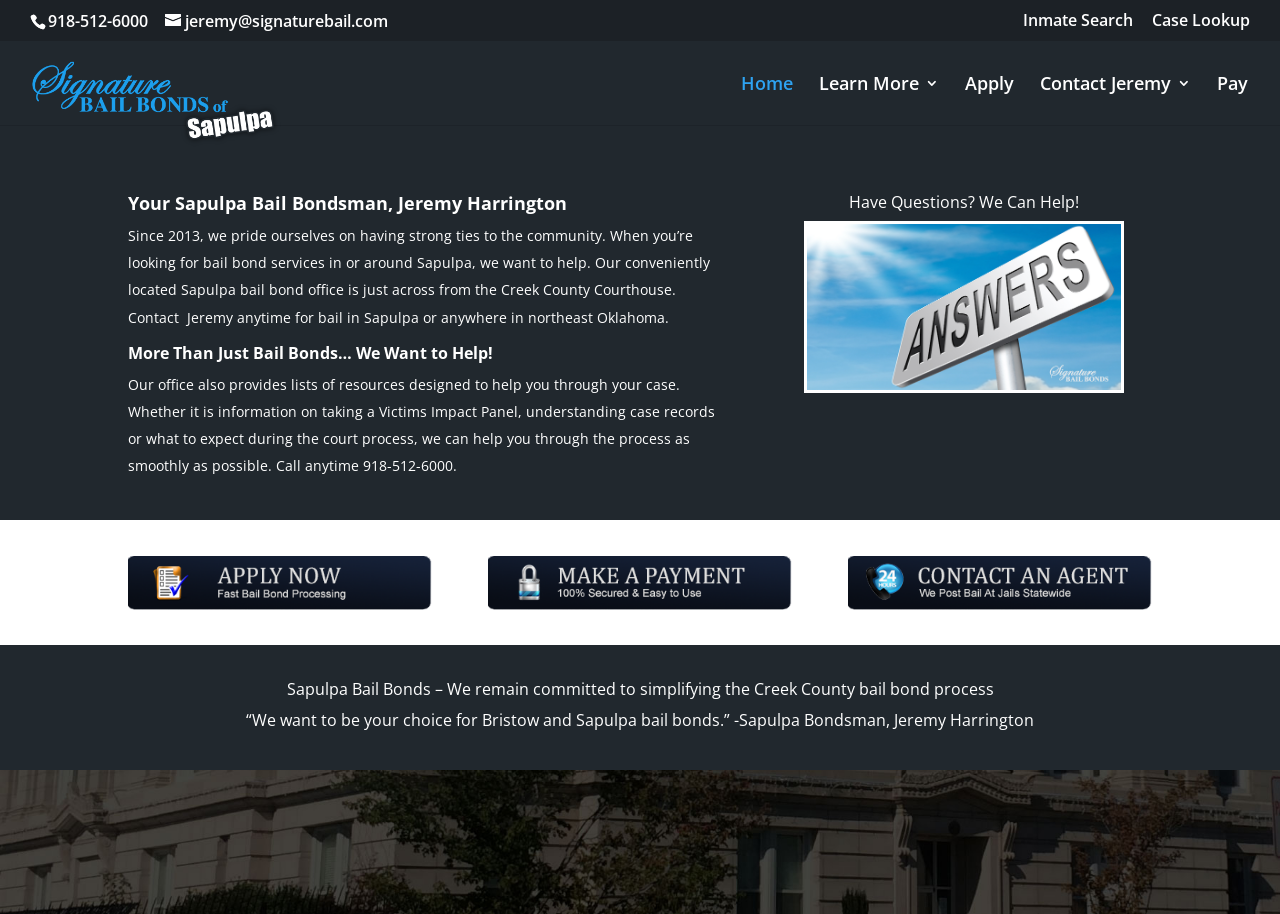Identify the bounding box of the UI element that matches this description: "Home".

[0.579, 0.083, 0.62, 0.137]